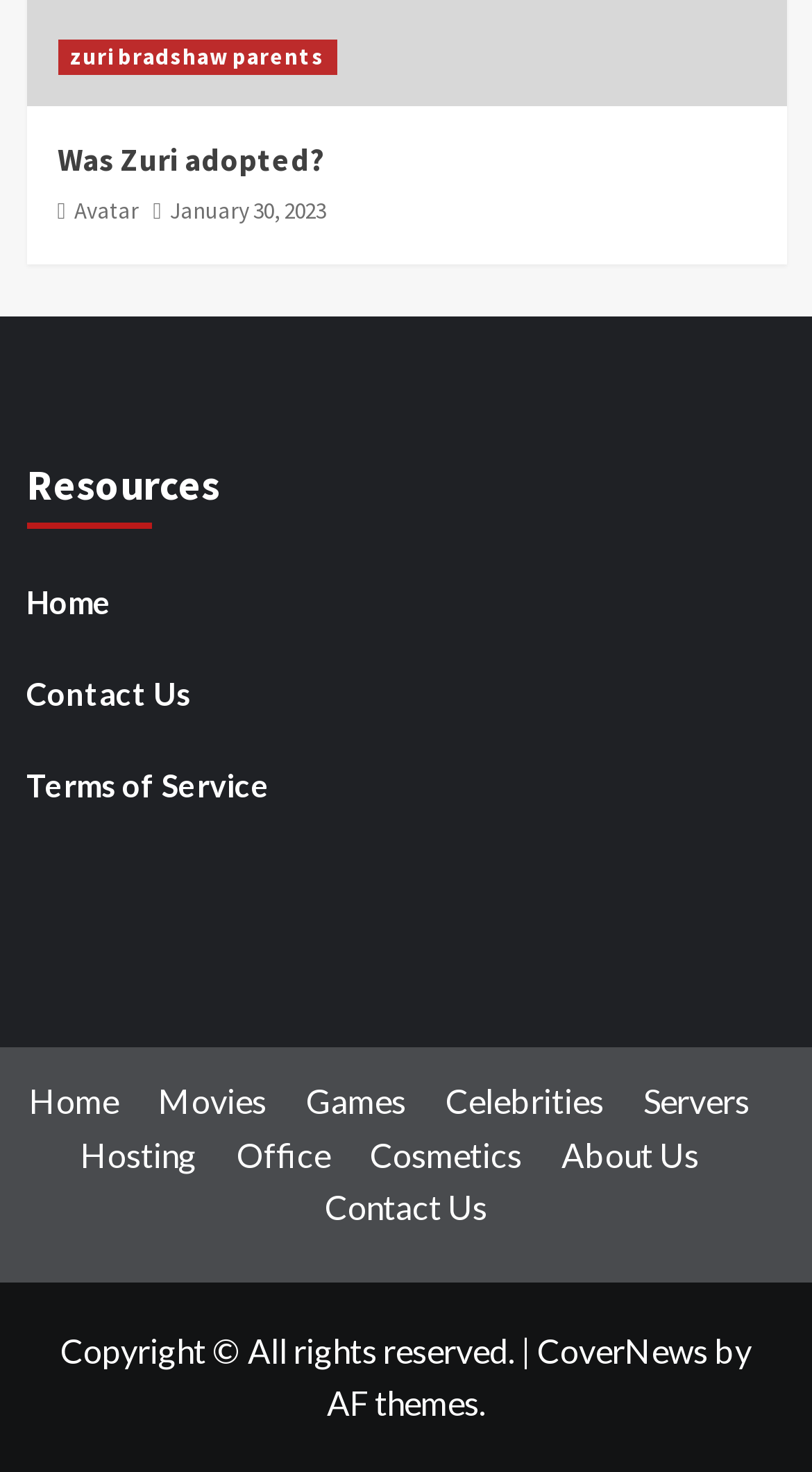Please identify the bounding box coordinates of the clickable area that will fulfill the following instruction: "Click on 'Was Zuri adopted?' link". The coordinates should be in the format of four float numbers between 0 and 1, i.e., [left, top, right, bottom].

[0.071, 0.095, 0.399, 0.122]